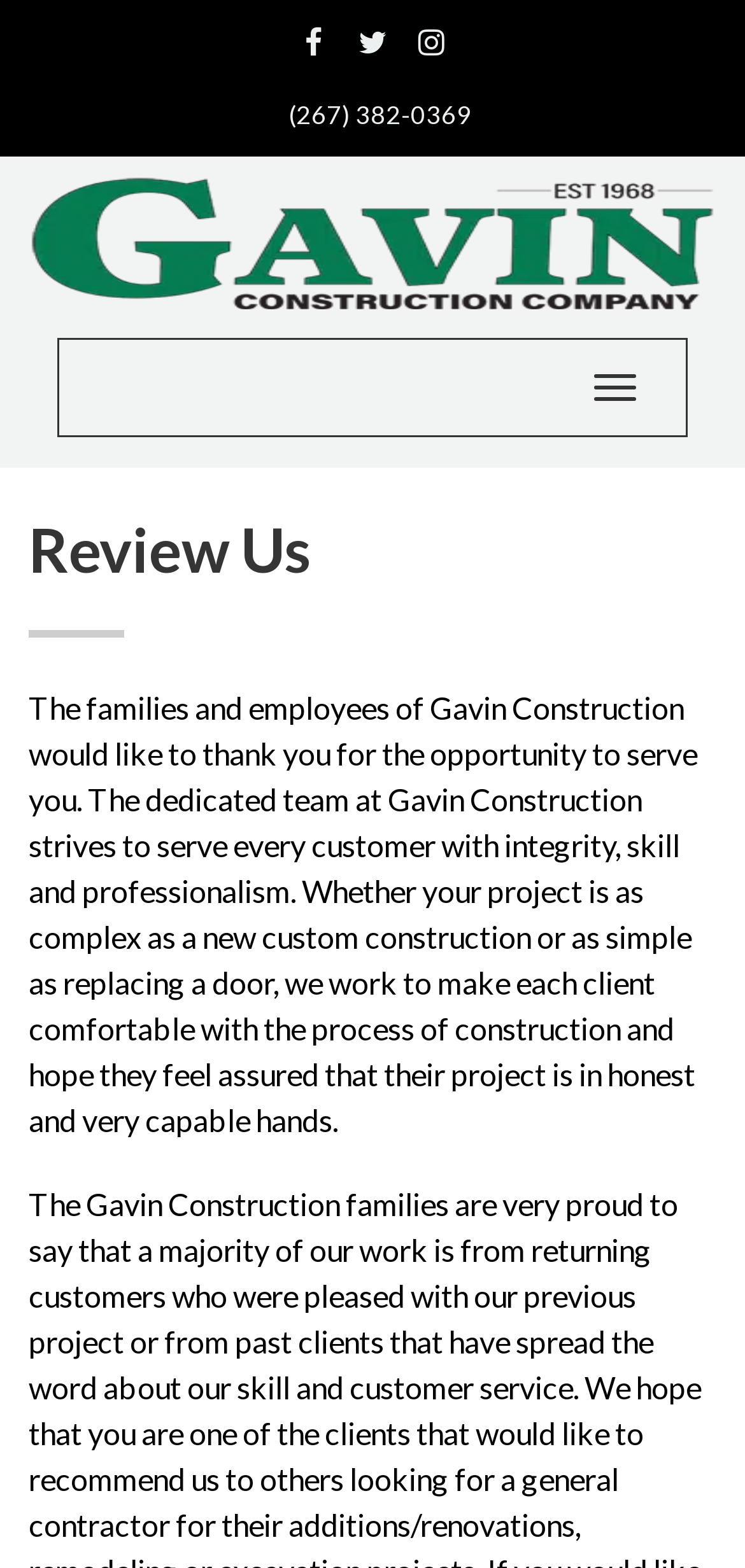Bounding box coordinates are given in the format (top-left x, top-left y, bottom-right x, bottom-right y). All values should be floating point numbers between 0 and 1. Provide the bounding box coordinate for the UI element described as: title="Twitter"

[0.468, 0.006, 0.532, 0.037]